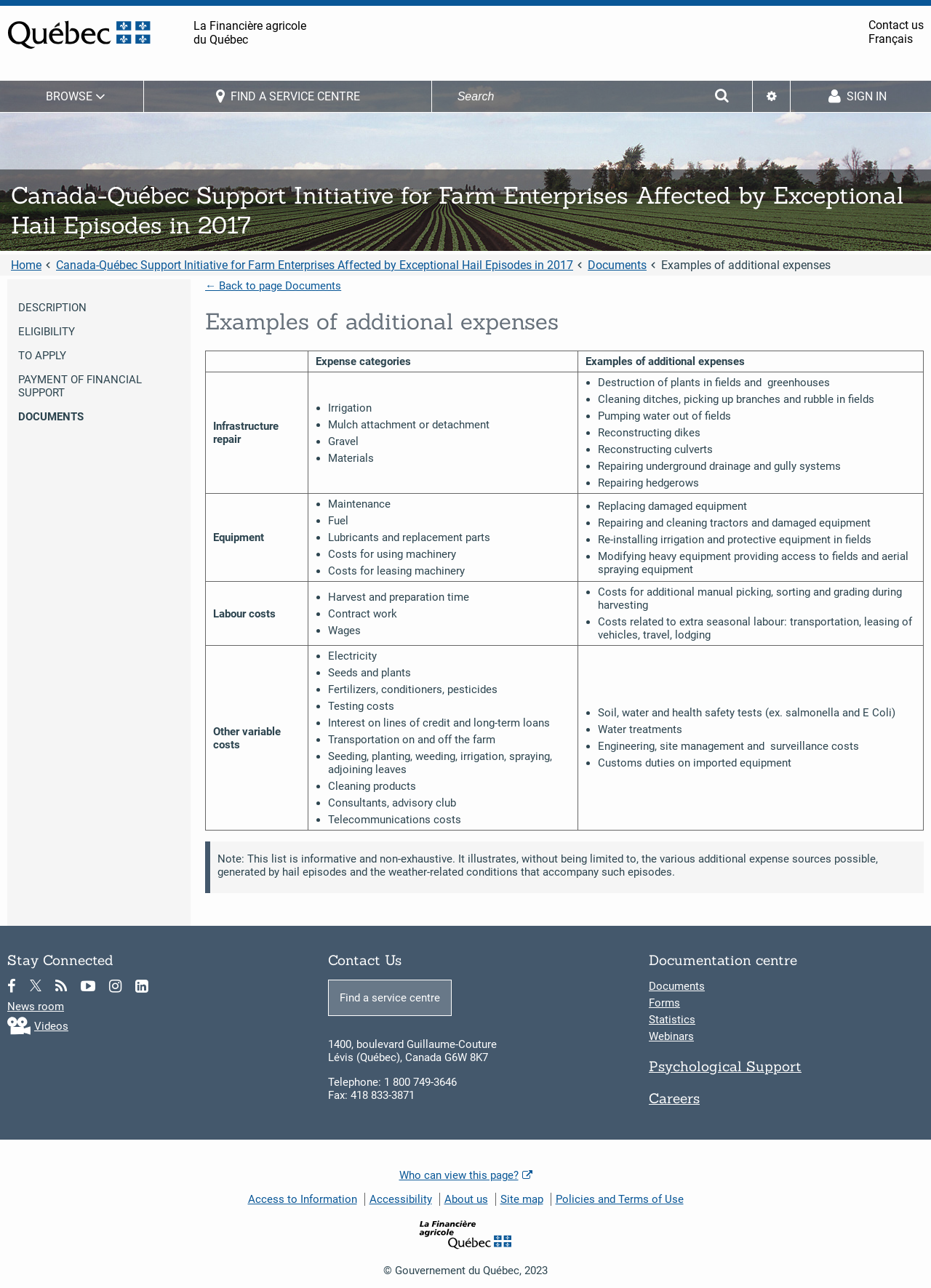Please answer the following question using a single word or phrase: 
How many columns are in the table?

3